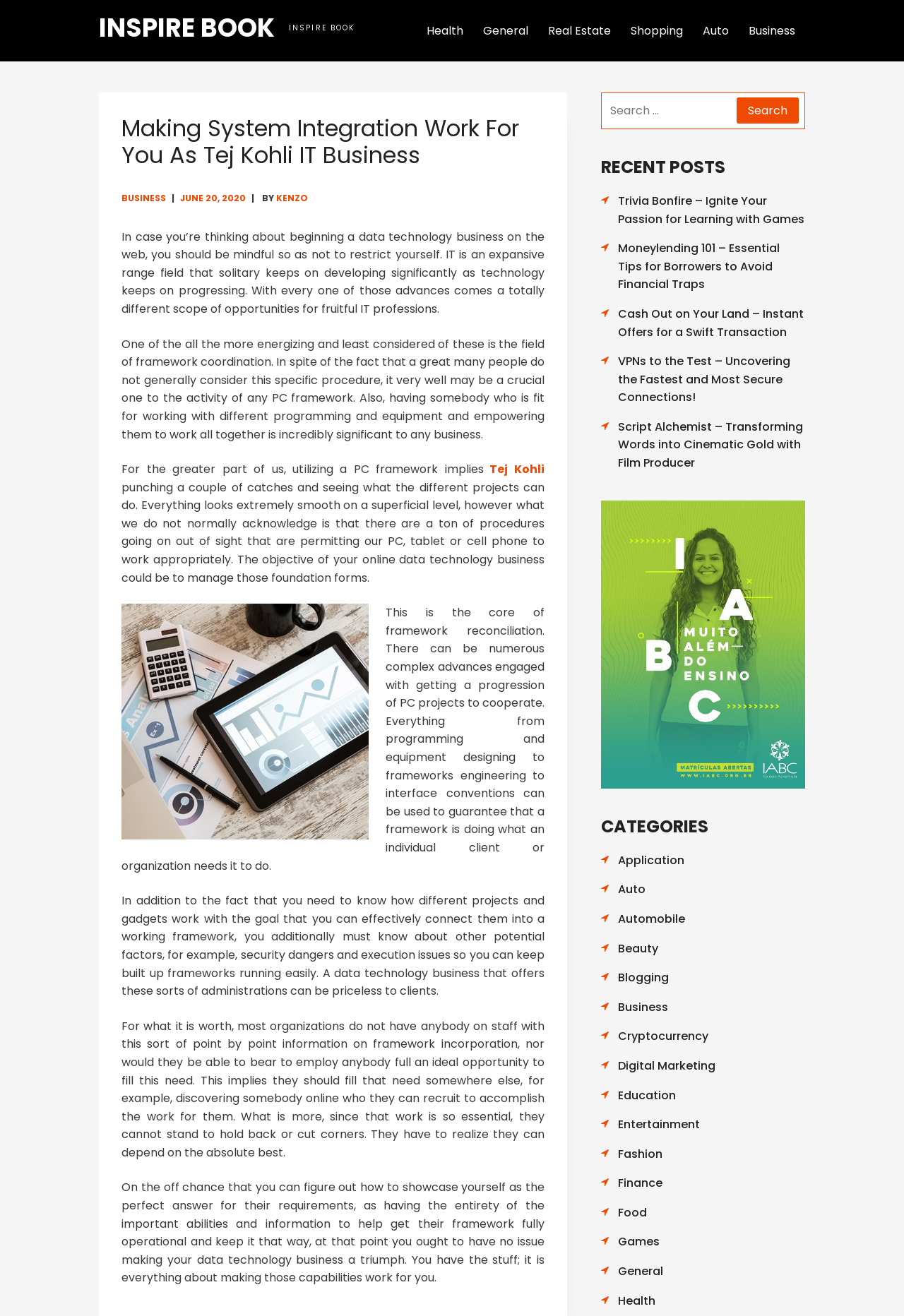Pinpoint the bounding box coordinates of the clickable area needed to execute the instruction: "Check the 'RECENT POSTS' section". The coordinates should be specified as four float numbers between 0 and 1, i.e., [left, top, right, bottom].

[0.665, 0.12, 0.891, 0.135]